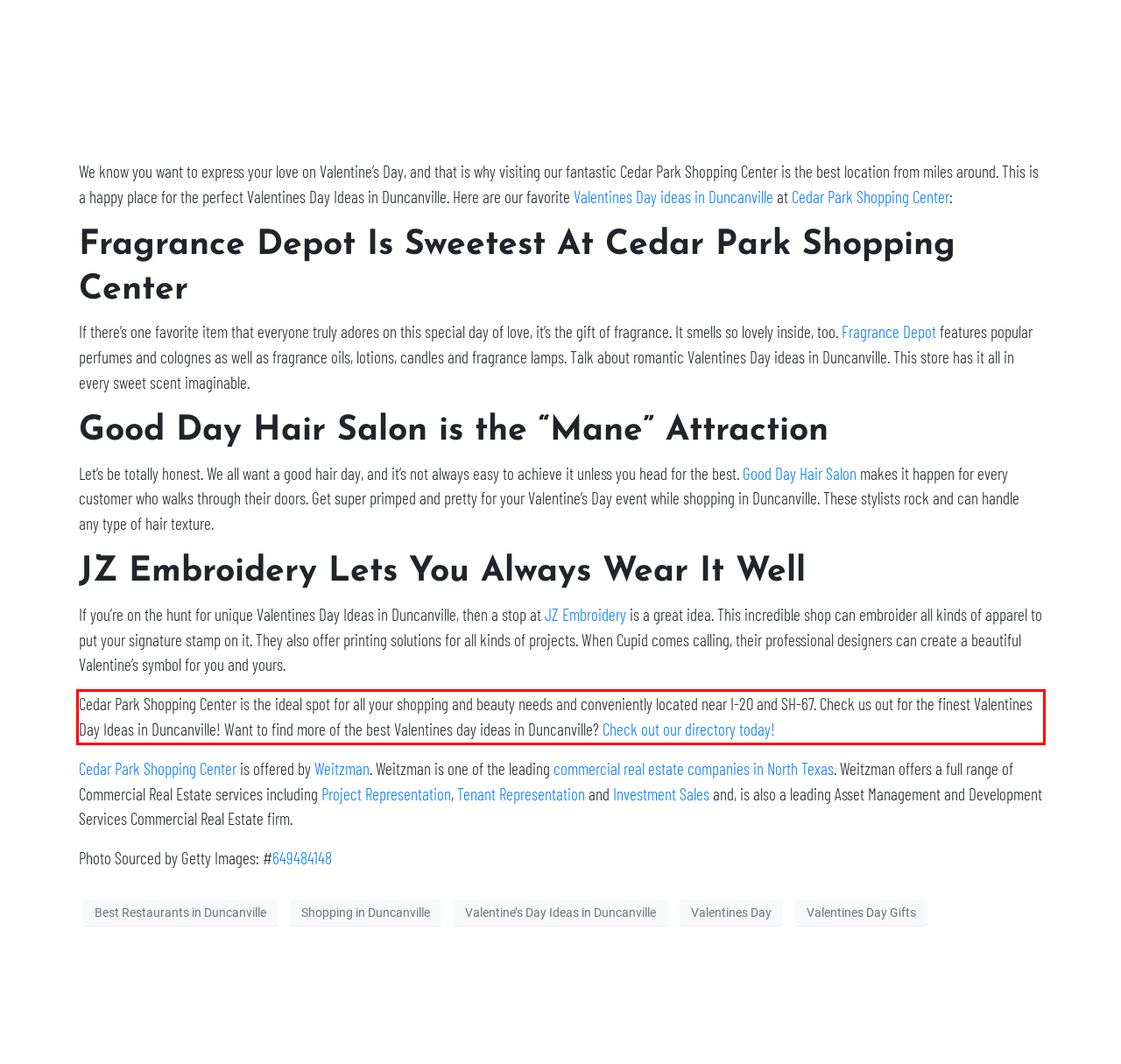Examine the webpage screenshot and use OCR to obtain the text inside the red bounding box.

Cedar Park Shopping Center is the ideal spot for all your shopping and beauty needs and conveniently located near I-20 and SH-67. Check us out for the finest Valentines Day Ideas in Duncanville! Want to find more of the best Valentines day ideas in Duncanville? Check out our directory today!